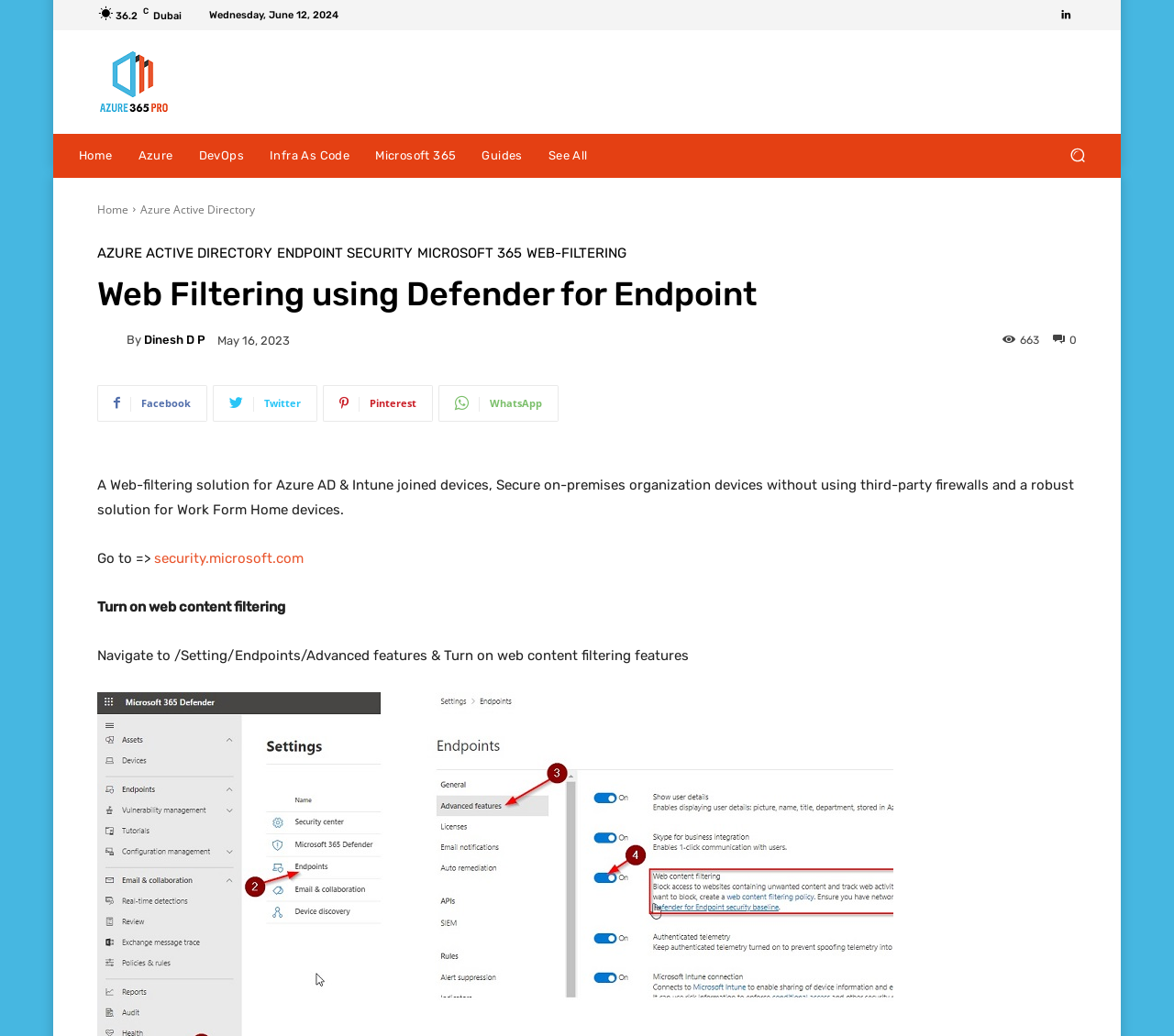Find the bounding box coordinates of the UI element according to this description: "Azure Active Directory".

[0.12, 0.194, 0.217, 0.209]